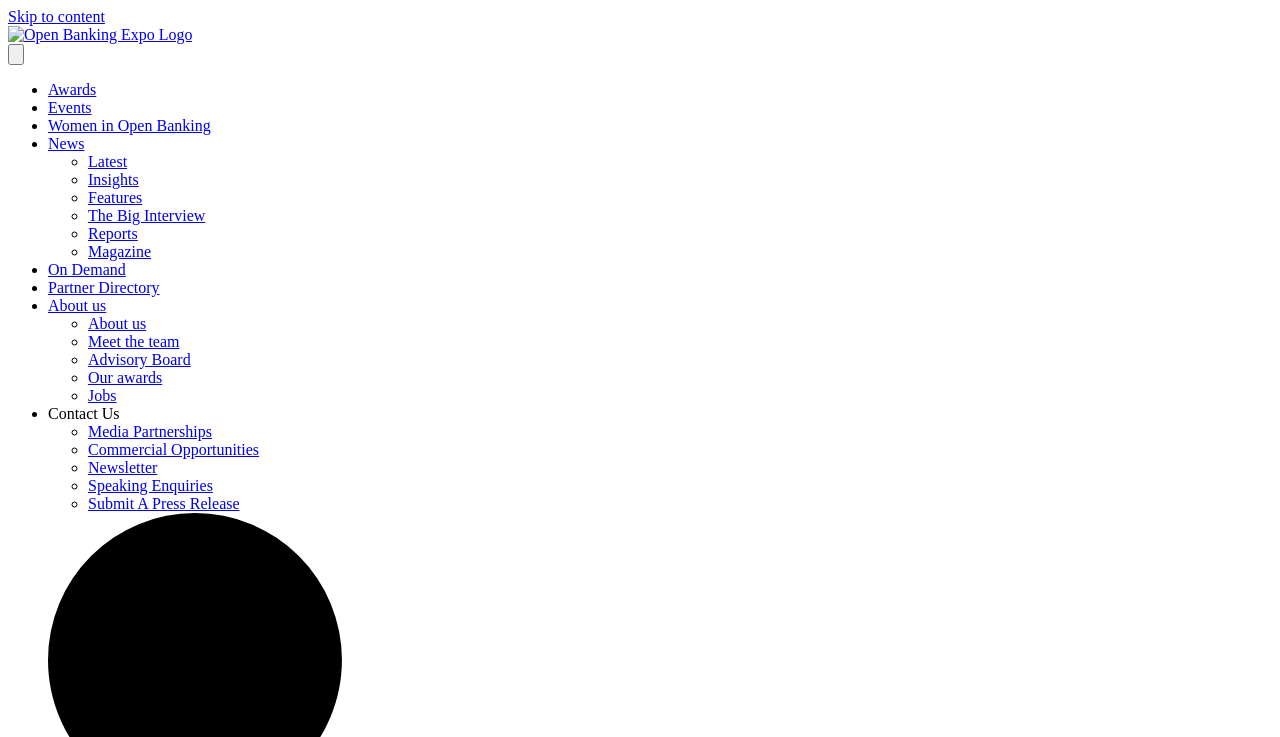Identify the bounding box coordinates for the UI element mentioned here: "Our awards". Provide the coordinates as four float values between 0 and 1, i.e., [left, top, right, bottom].

[0.069, 0.501, 0.127, 0.524]